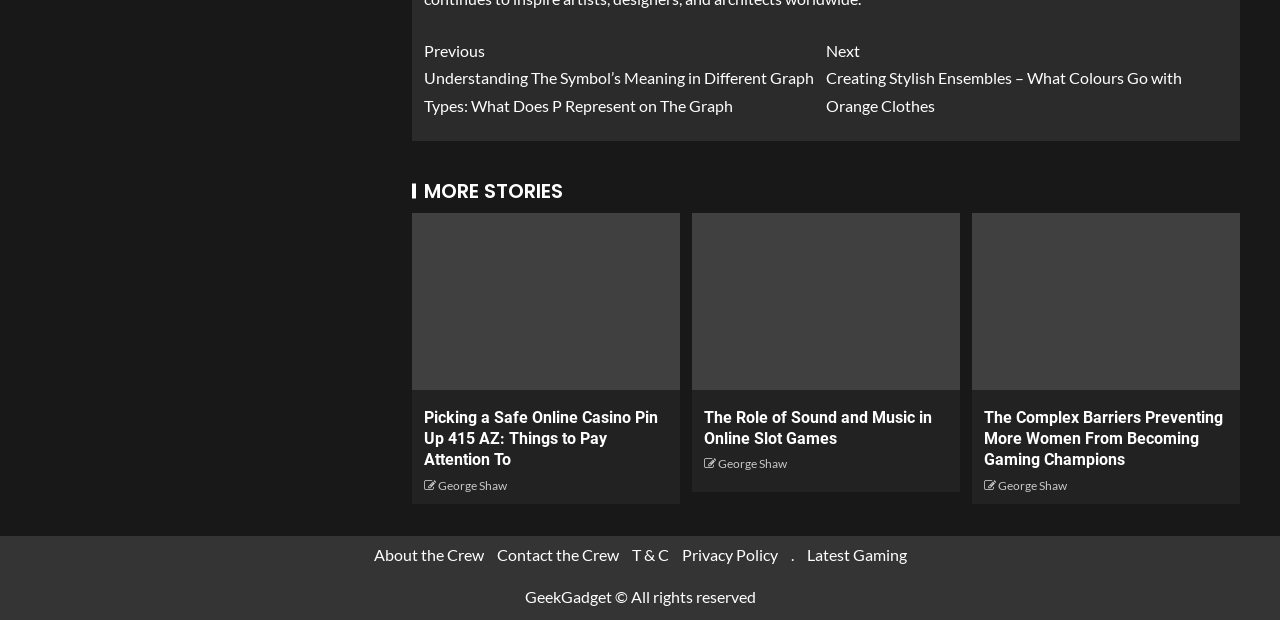Find the bounding box coordinates of the element to click in order to complete the given instruction: "Read 'Picking a Safe Online Casino Pin Up 415 AZ: Things to Pay Attention To'."

[0.331, 0.656, 0.522, 0.759]